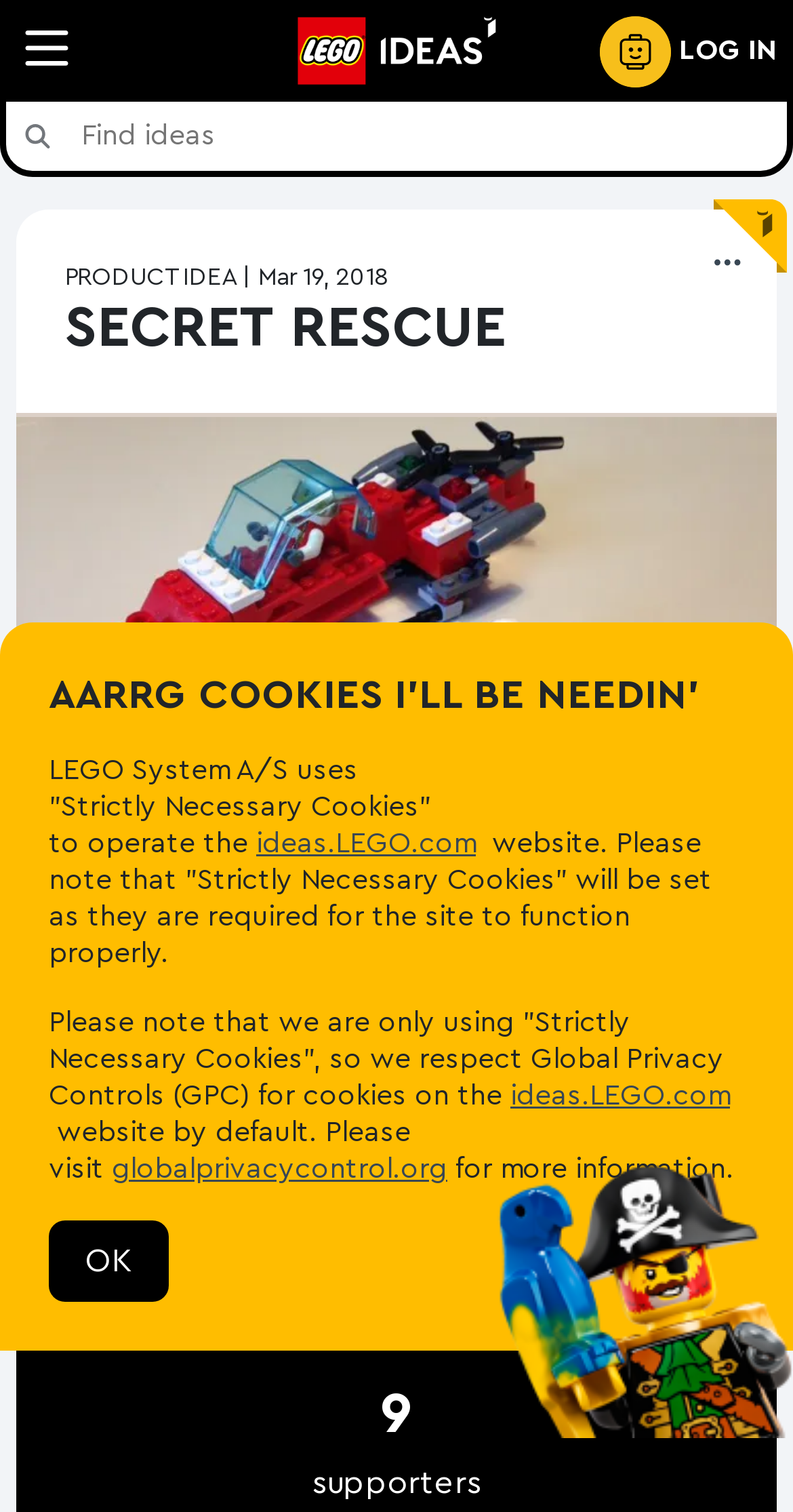Please identify the bounding box coordinates of the area that needs to be clicked to follow this instruction: "Click the LEGO IDEAS Logo".

[0.333, 0.022, 0.667, 0.043]